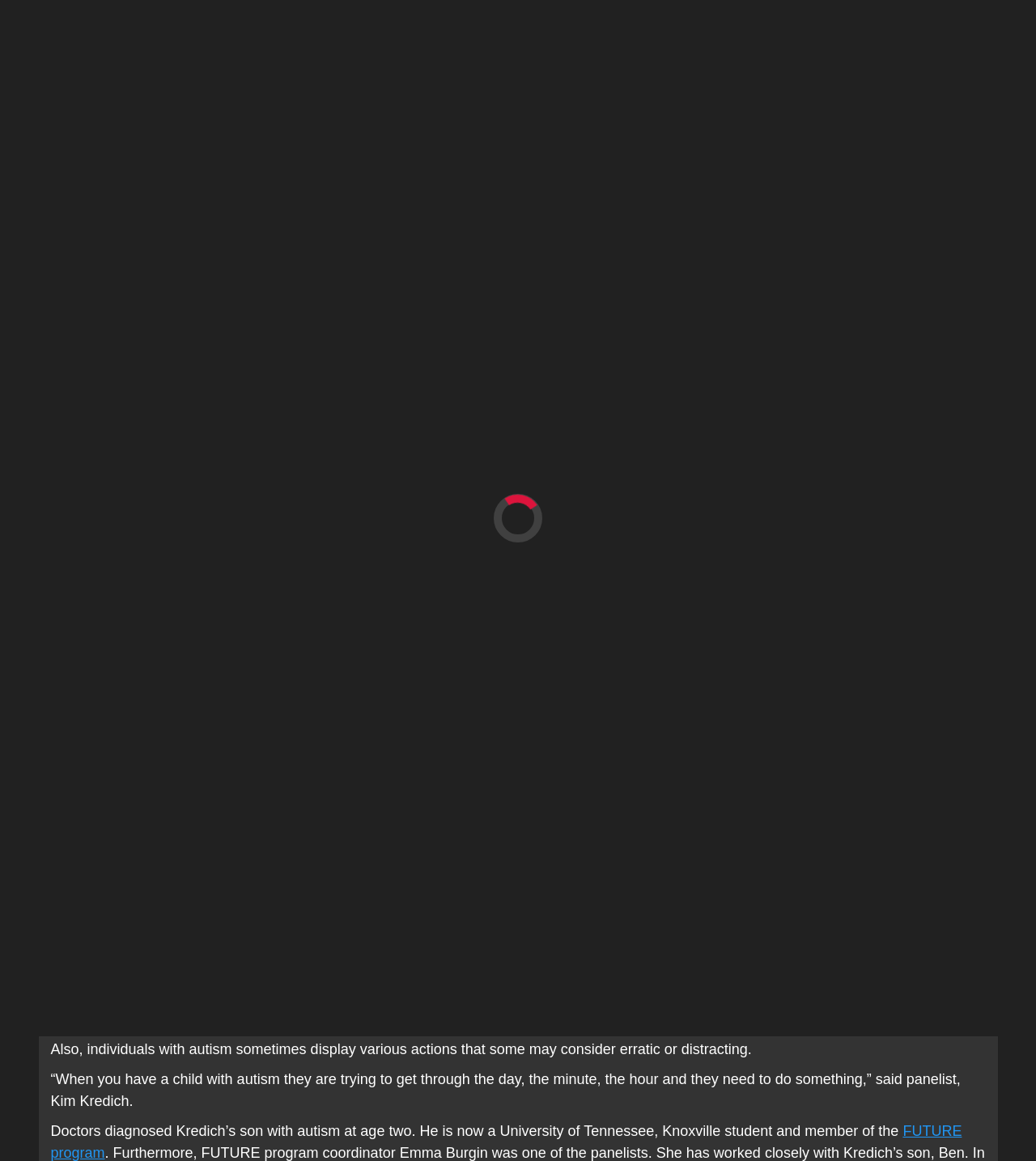Determine the bounding box of the UI component based on this description: "title="Search"". The bounding box coordinates should be four float values between 0 and 1, i.e., [left, top, right, bottom].

[0.943, 0.232, 0.963, 0.256]